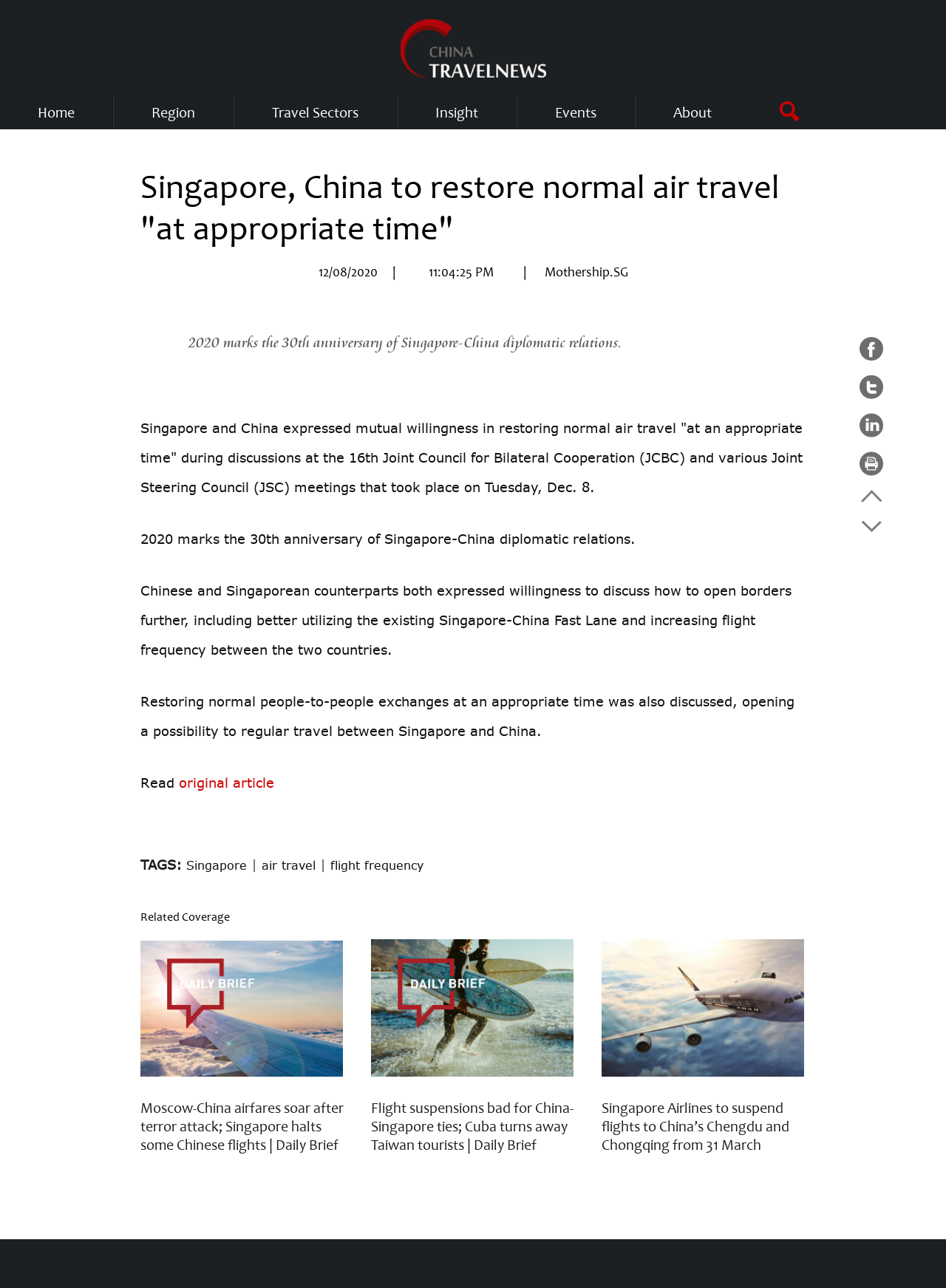Given the element description alt="China Travel News", predict the bounding box coordinates for the UI element in the webpage screenshot. The format should be (top-left x, top-left y, bottom-right x, bottom-right y), and the values should be between 0 and 1.

[0.423, 0.015, 0.577, 0.06]